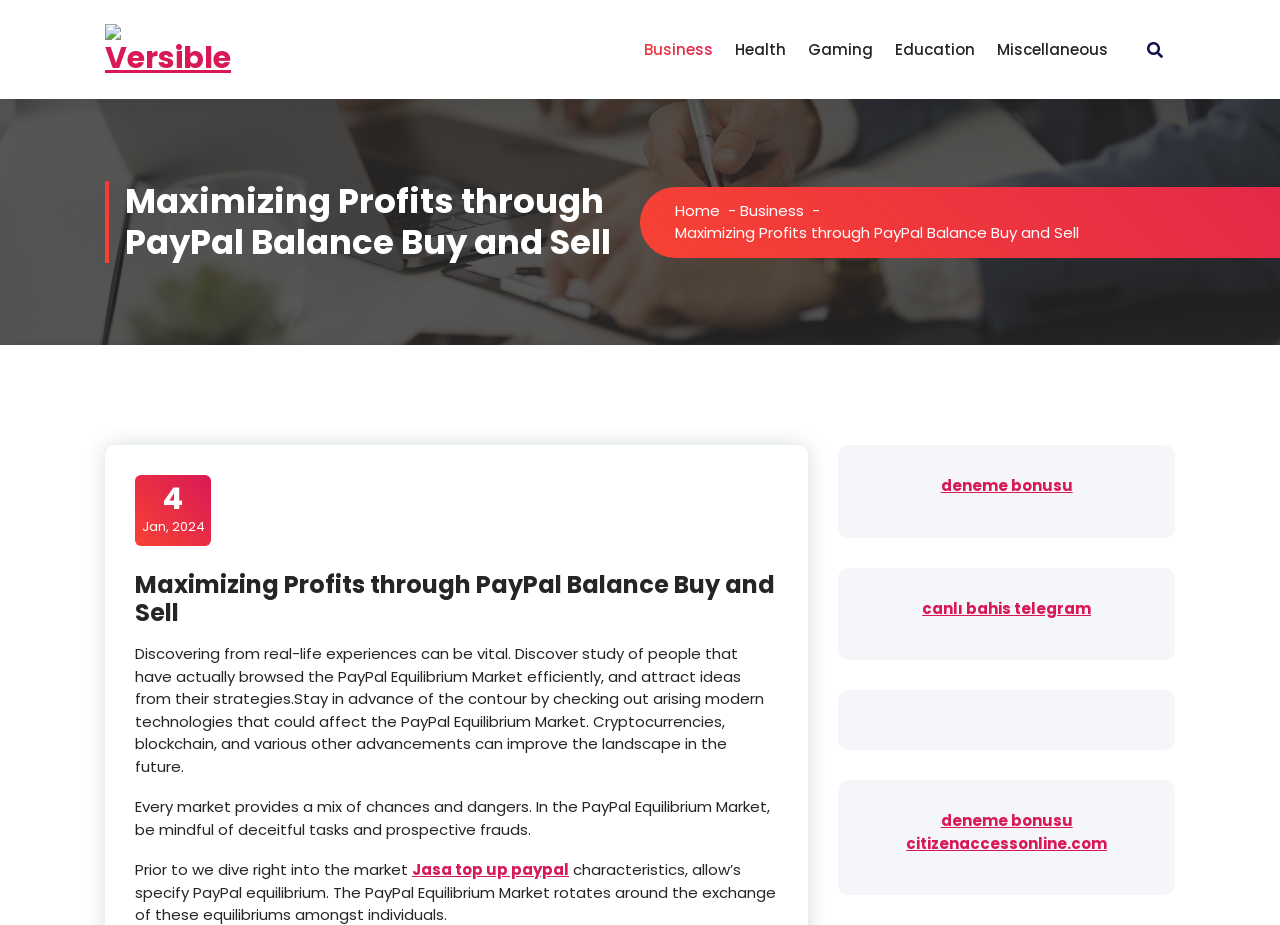What is the name of the website?
We need a detailed and meticulous answer to the question.

The name of the website can be determined by looking at the top-left corner of the webpage, where the link 'Versible' is located, which is likely the website's logo or title.